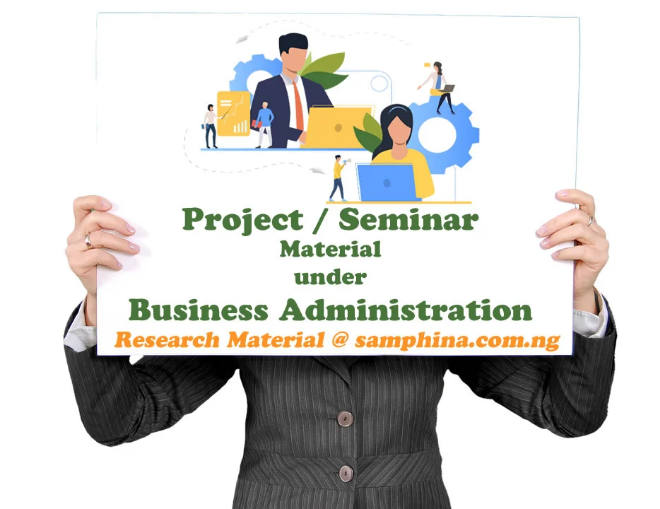Use a single word or phrase to answer the question:
What is the theme of the background illustrations?

Business and academic collaboration